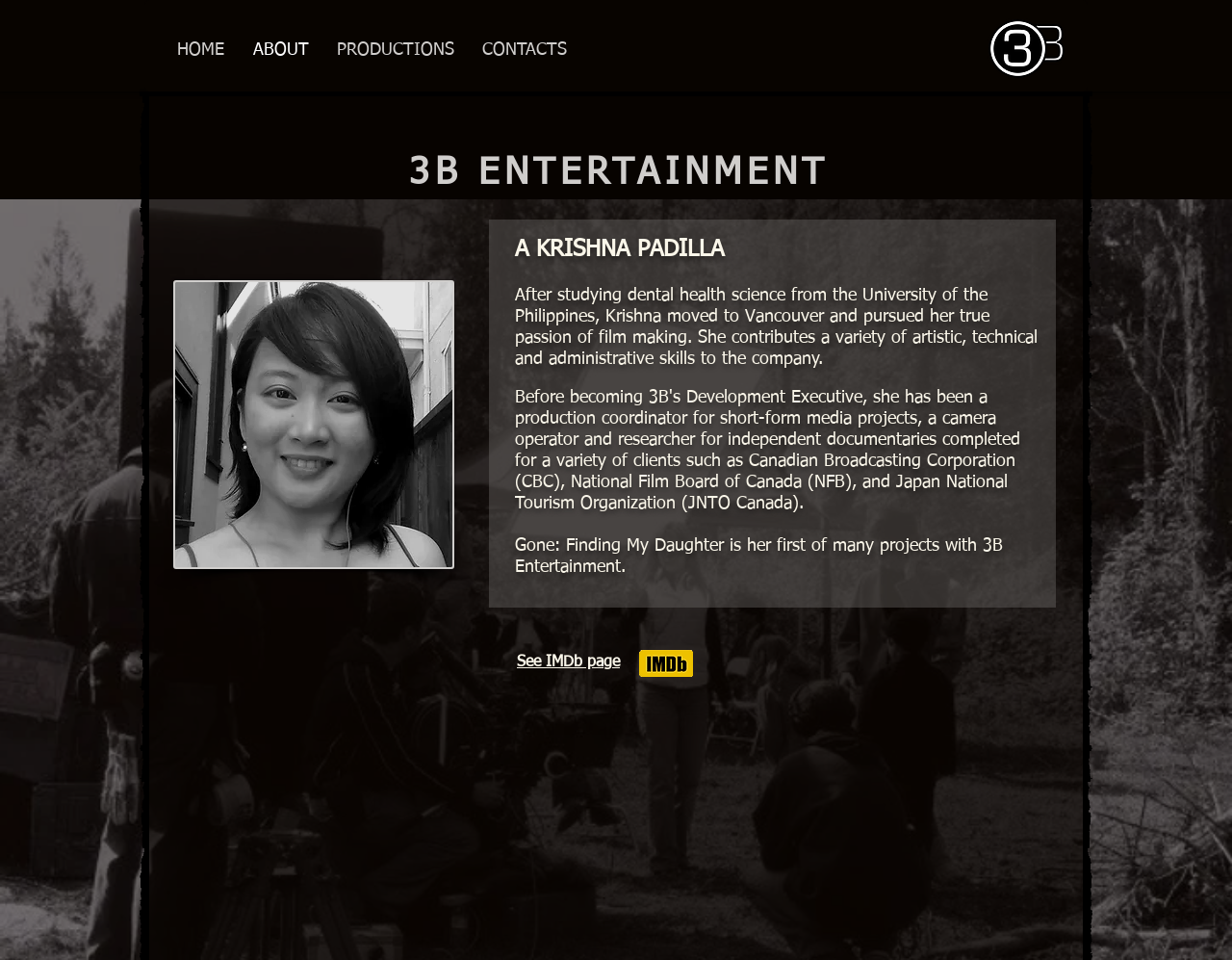What is the company associated with Krishna Padilla?
Refer to the image and provide a detailed answer to the question.

From the static text element at coordinates [0.332, 0.161, 0.673, 0.2], I found the text '3B ENTERTAINMENT', which is likely the company associated with Krishna Padilla.